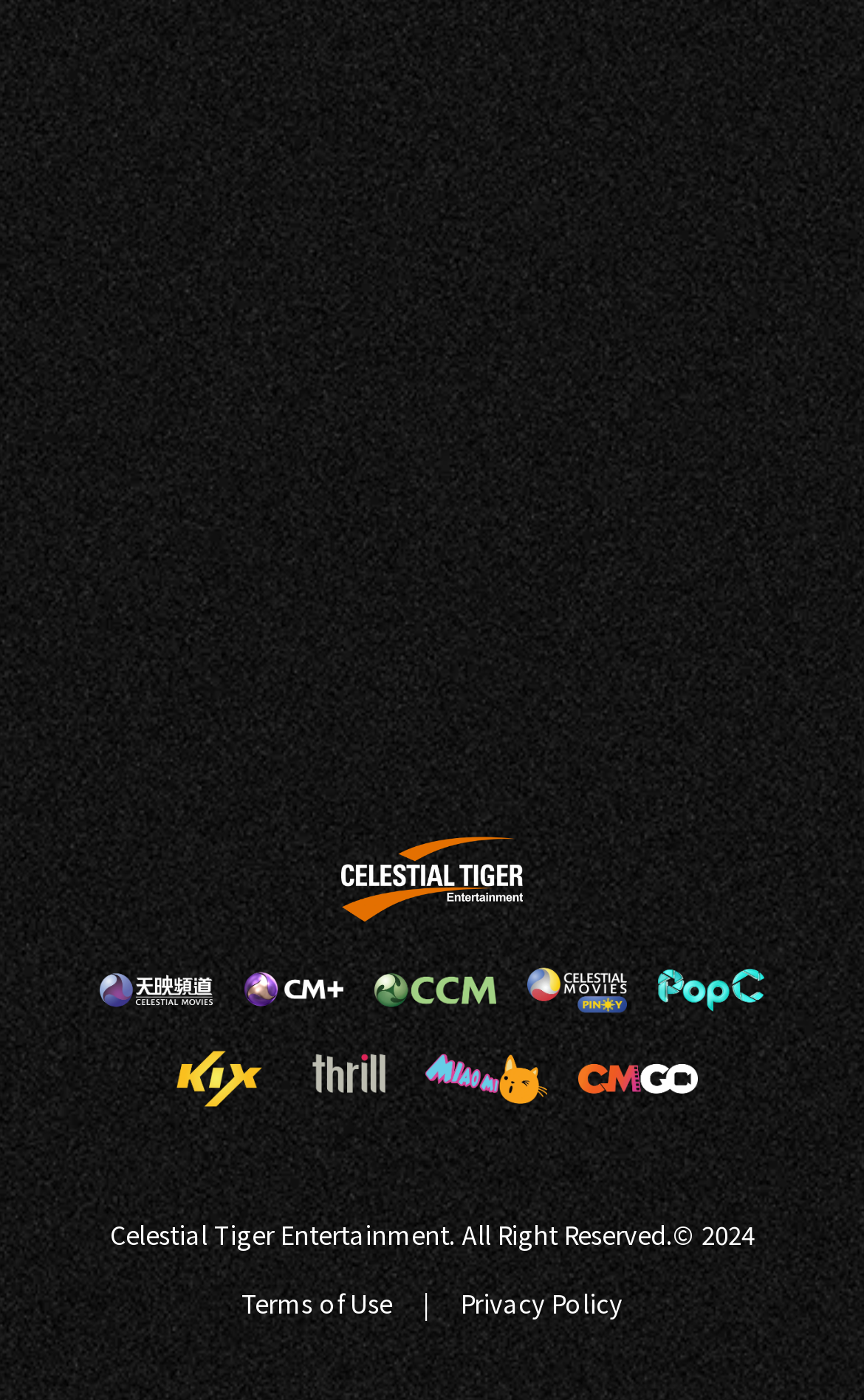Locate the bounding box of the UI element based on this description: "Privacy Policy". Provide four float numbers between 0 and 1 as [left, top, right, bottom].

[0.533, 0.918, 0.721, 0.943]